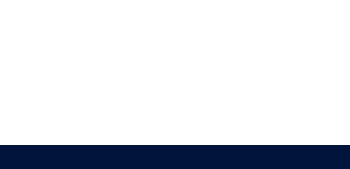Provide an in-depth description of all elements within the image.

This image represents the branding for "Enviropallets," specifically highlighting their focus on sustainable solutions for the aquaculture industry. The design features a clean and modern aesthetic with a professional color palette, predominantly using shades of blue. This imagery underscores the company's commitment to innovation in pallet design that supports eco-friendly practices. It is likely positioned near resources or products related to the aquaculture sector on the website, emphasizing their specialization in providing environmentally-conscious packaging solutions for seafood and marine life.